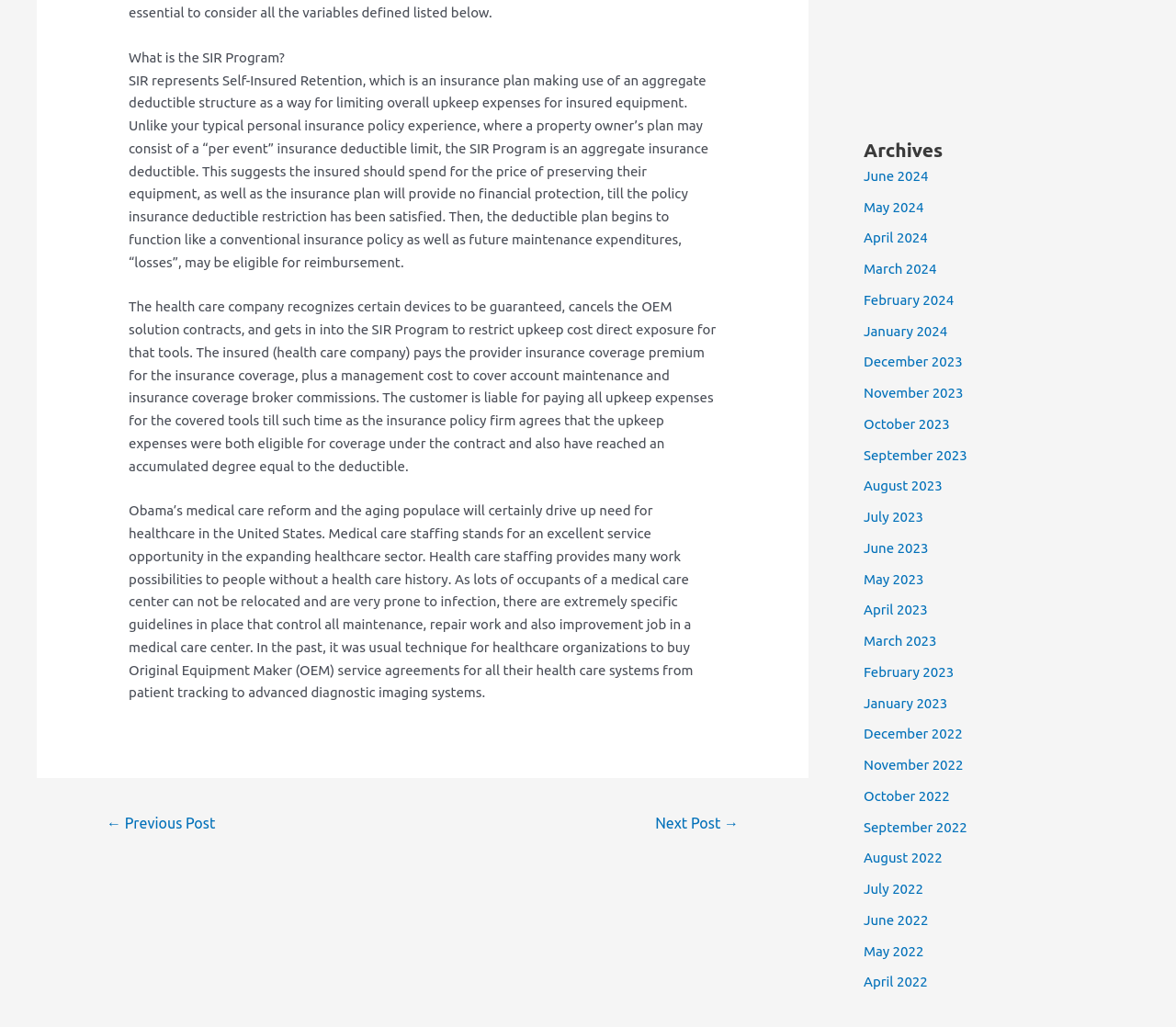Could you specify the bounding box coordinates for the clickable section to complete the following instruction: "Visit the website's homepage"?

None